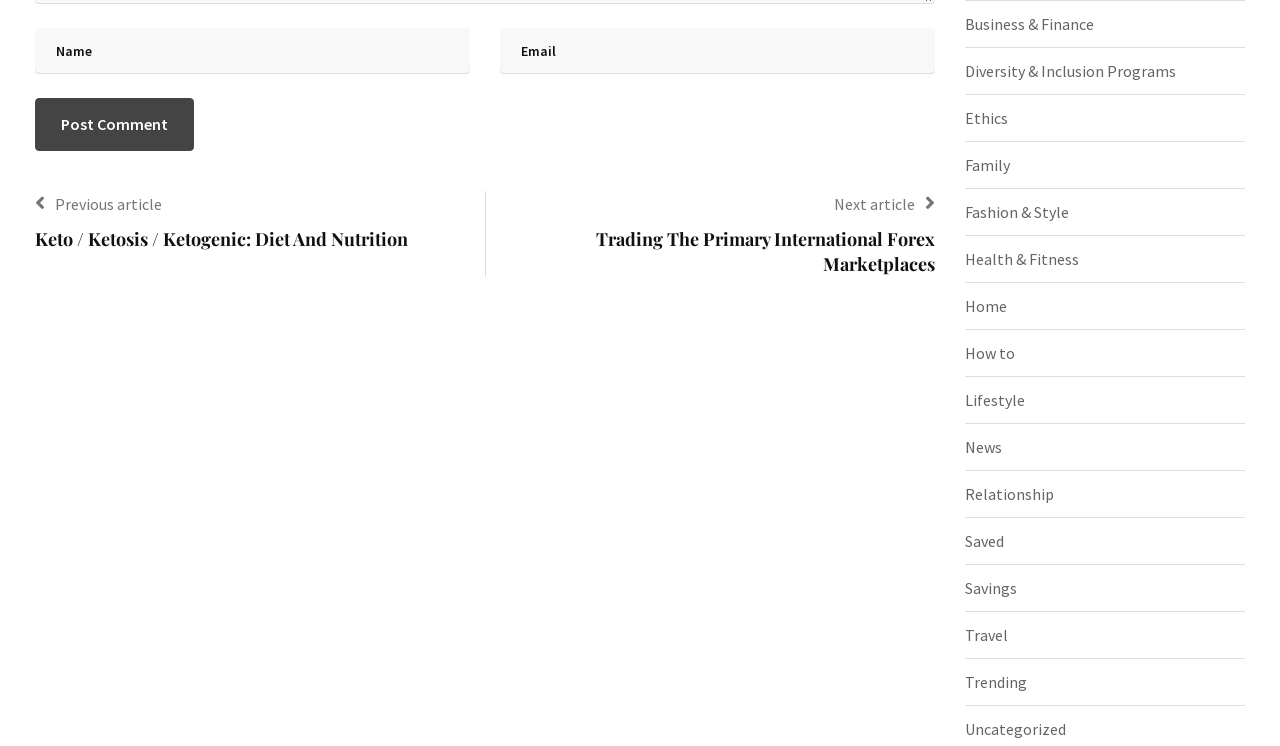How many textboxes are there?
From the image, respond with a single word or phrase.

2